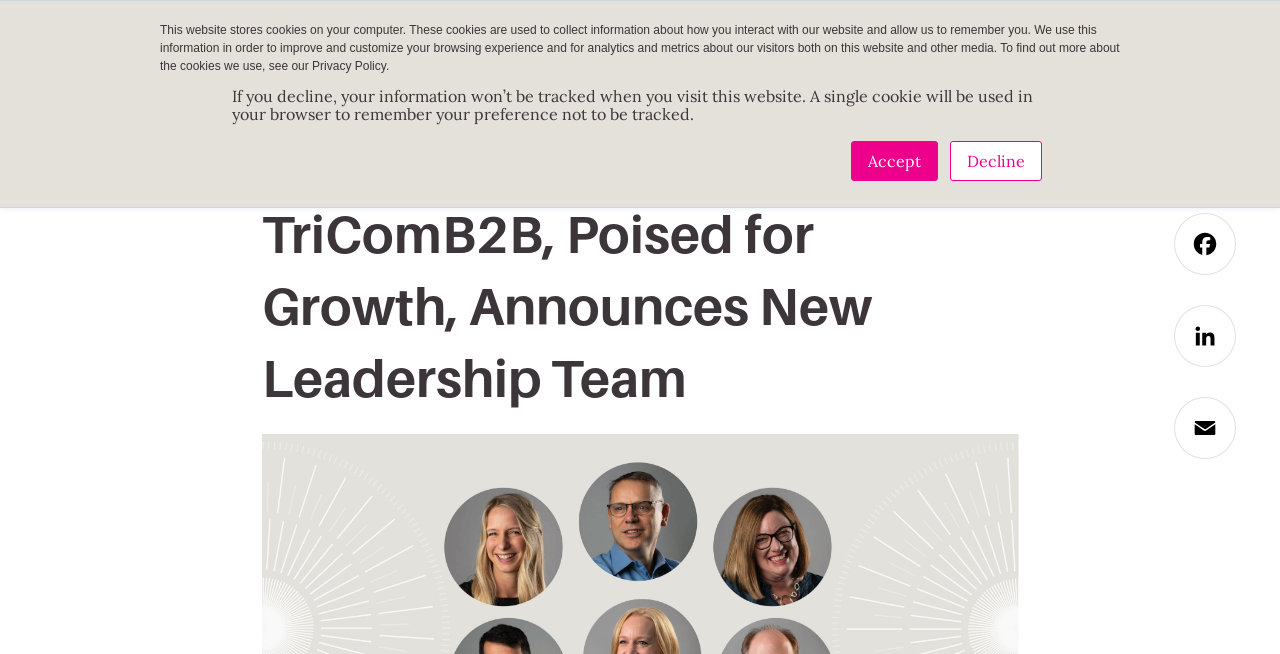Please identify the bounding box coordinates of the element on the webpage that should be clicked to follow this instruction: "Go to the 'Team' page". The bounding box coordinates should be given as four float numbers between 0 and 1, formatted as [left, top, right, bottom].

[0.5, 0.647, 0.536, 0.679]